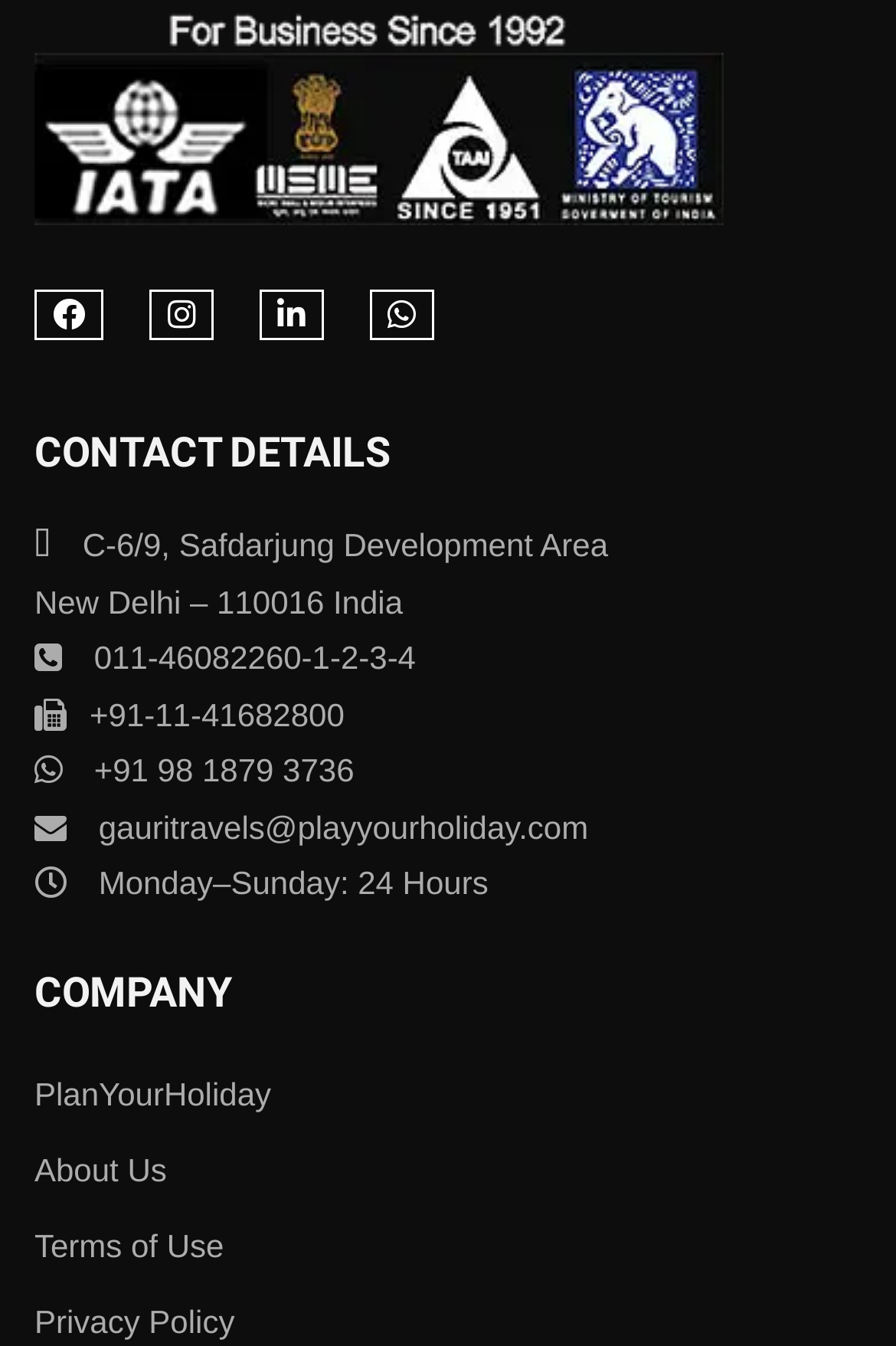Provide a brief response to the question below using one word or phrase:
What is the email address of the company?

gauritravels@playyourholiday.com